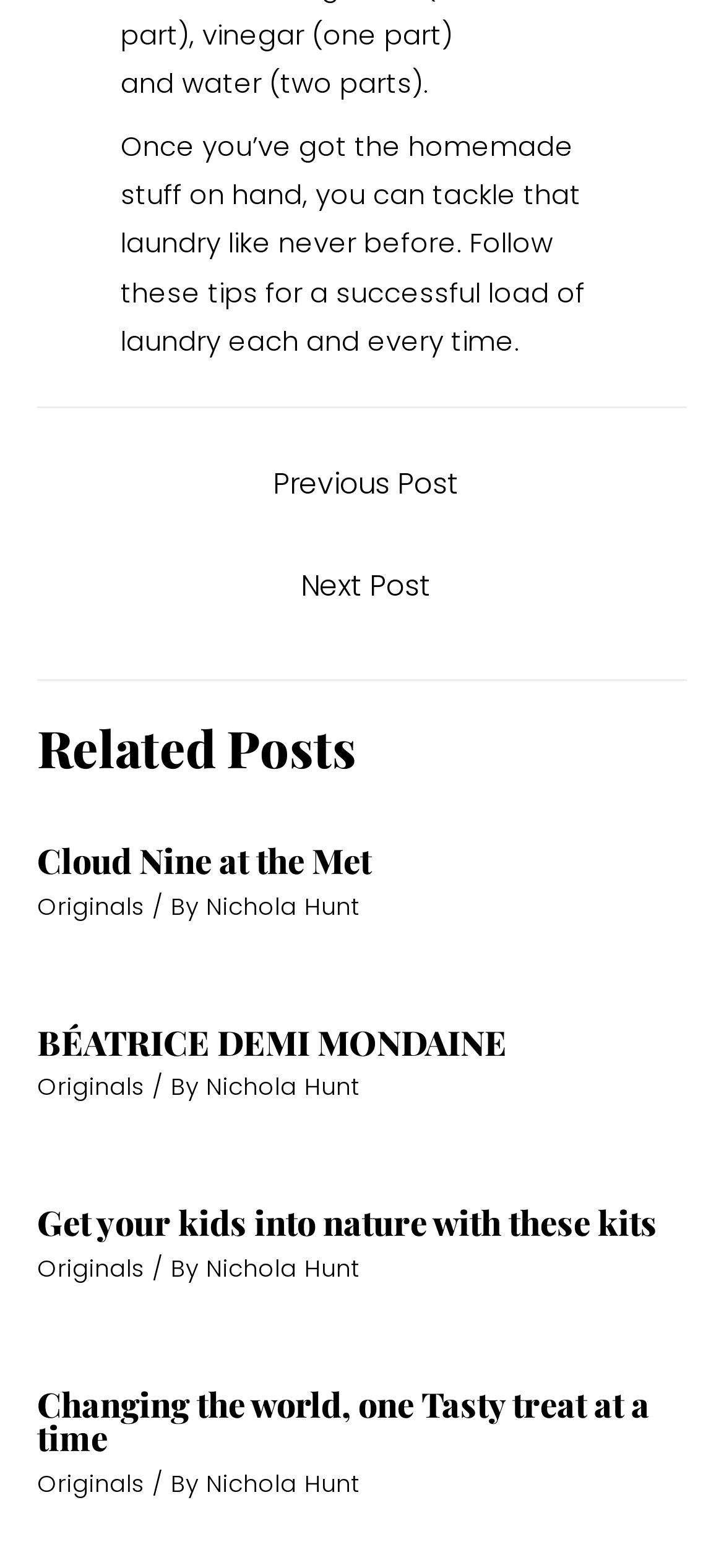How many related posts are shown on this webpage?
Answer briefly with a single word or phrase based on the image.

4